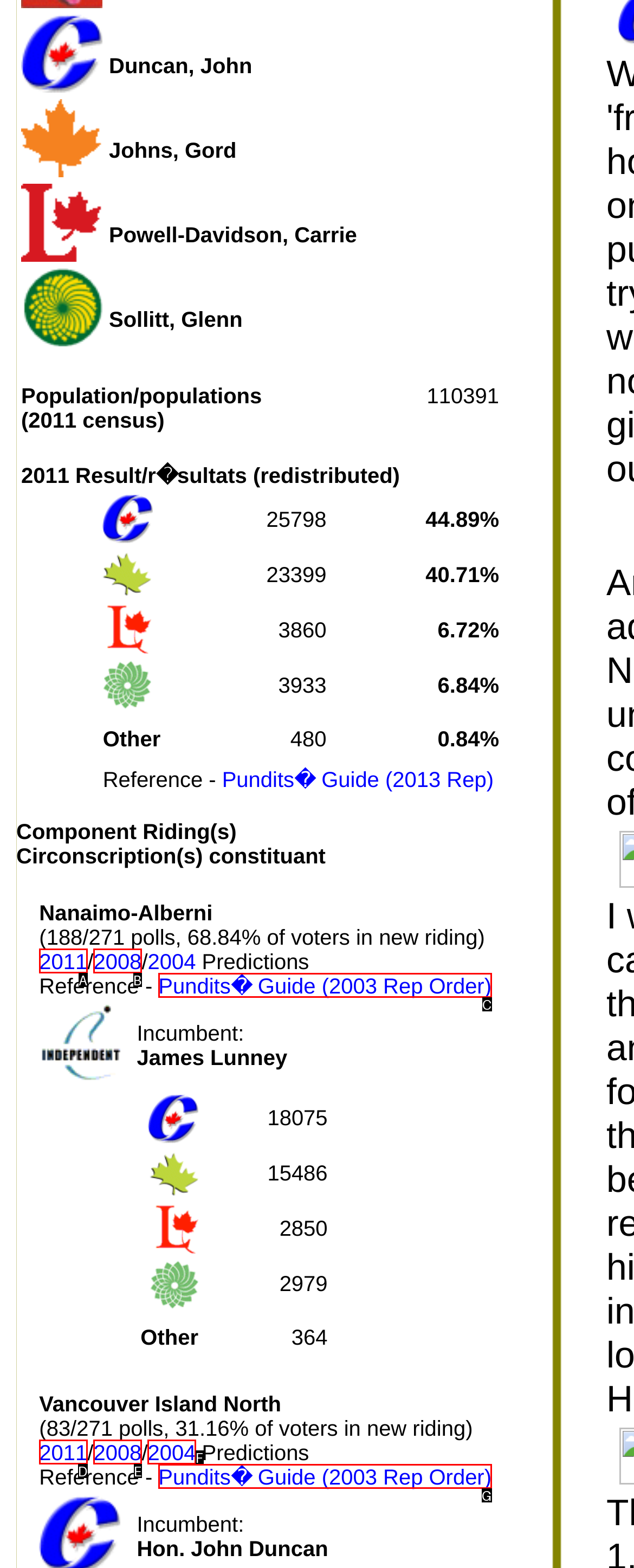Given the element description: 2011, choose the HTML element that aligns with it. Indicate your choice with the corresponding letter.

A